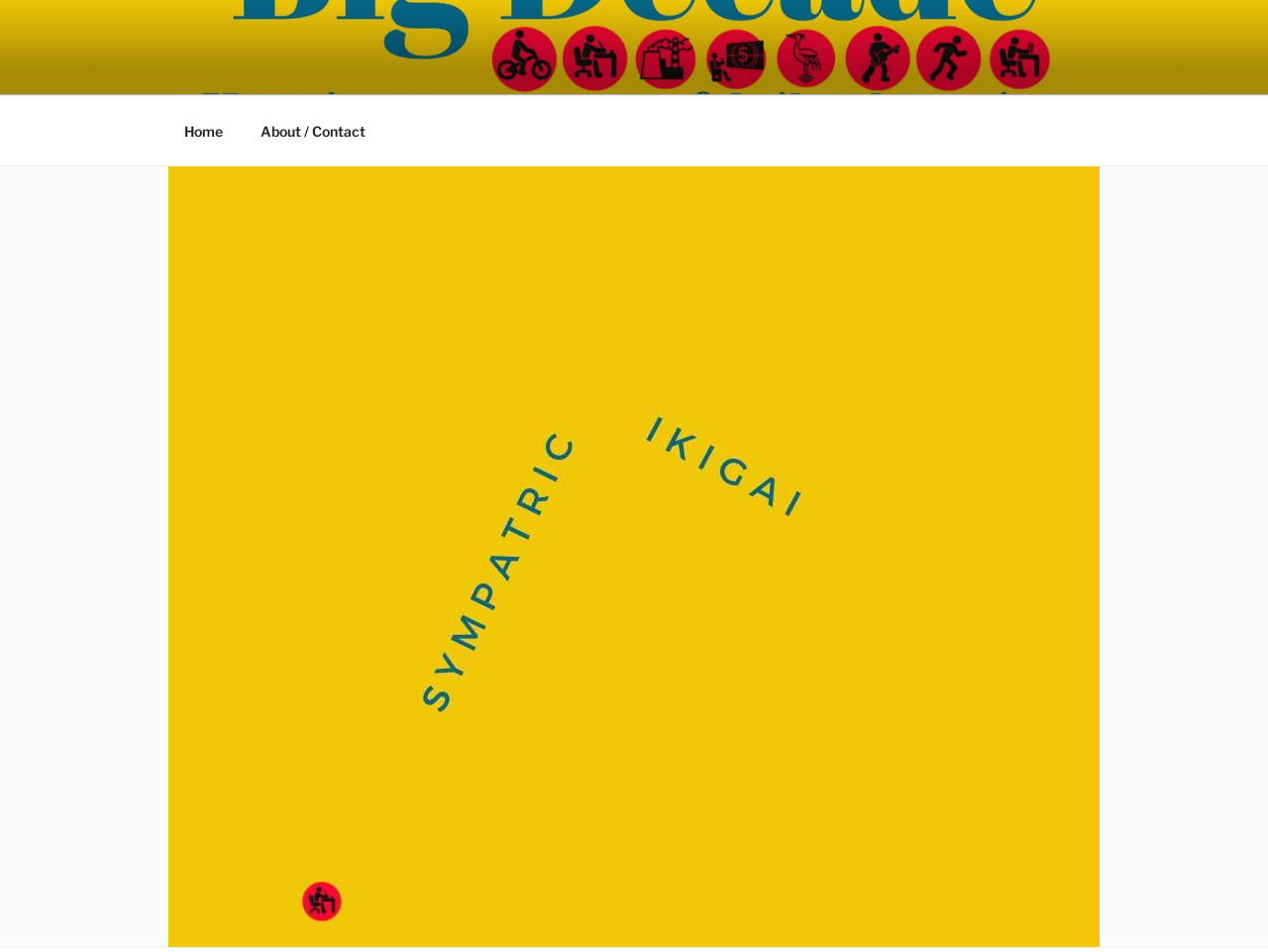Can you extract the headline from the webpage for me?

Lexicon Big Year: Apr 8